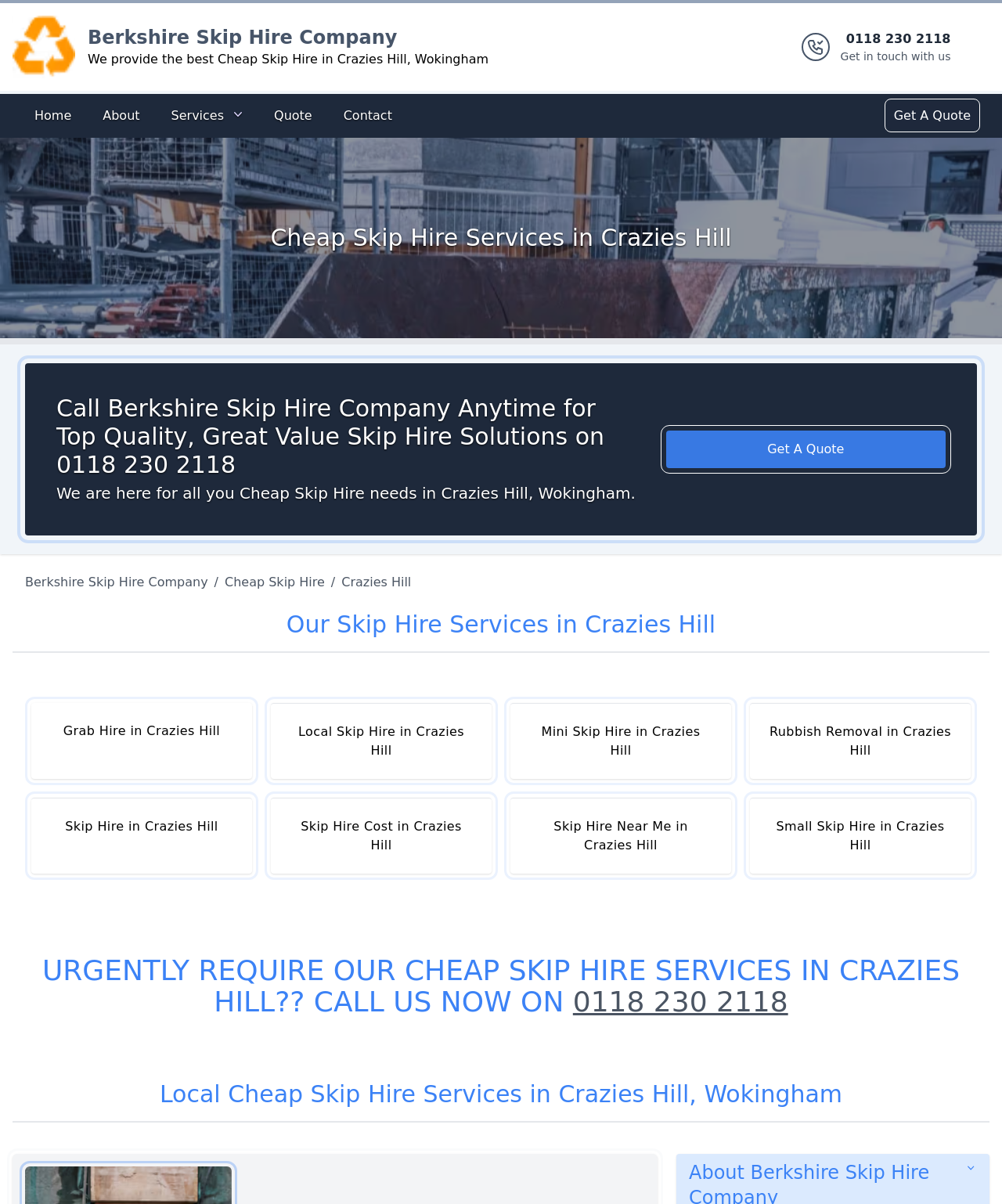Please specify the bounding box coordinates of the element that should be clicked to execute the given instruction: 'View the previous article'. Ensure the coordinates are four float numbers between 0 and 1, expressed as [left, top, right, bottom].

None